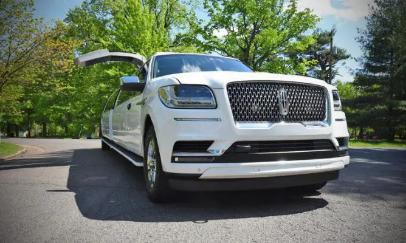Explain the image with as much detail as possible.

The image depicts a luxurious white Lincoln Navigator limousine, prominently showcasing its sleek design and spacious interior as it stands on a scenic roadway surrounded by lush greenery. The vehicle's signature grille and polished wheels reflect a commitment to elegance and comfort. With one of its doors elegantly open, this limousine is ideal for events such as weddings and proms, highlighting its blend of style and sophistication. Known for its opulent features, the White Lincoln Navigator is equipped with amenities designed for a relaxing and enjoyable experience, including hardwood floors and a fully stocked bar, making it the perfect choice for any special occasion.